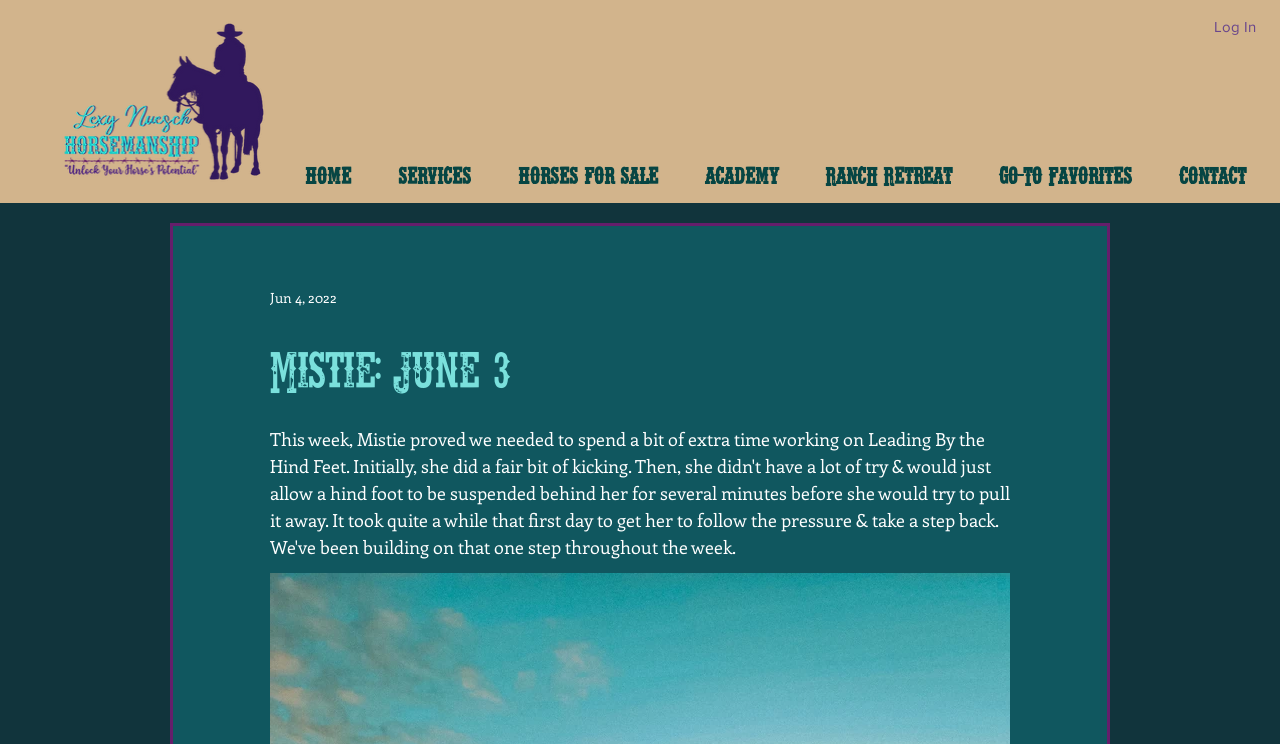What is the name of the horse trainer?
Using the image, provide a concise answer in one word or a short phrase.

Lexy Nuesch